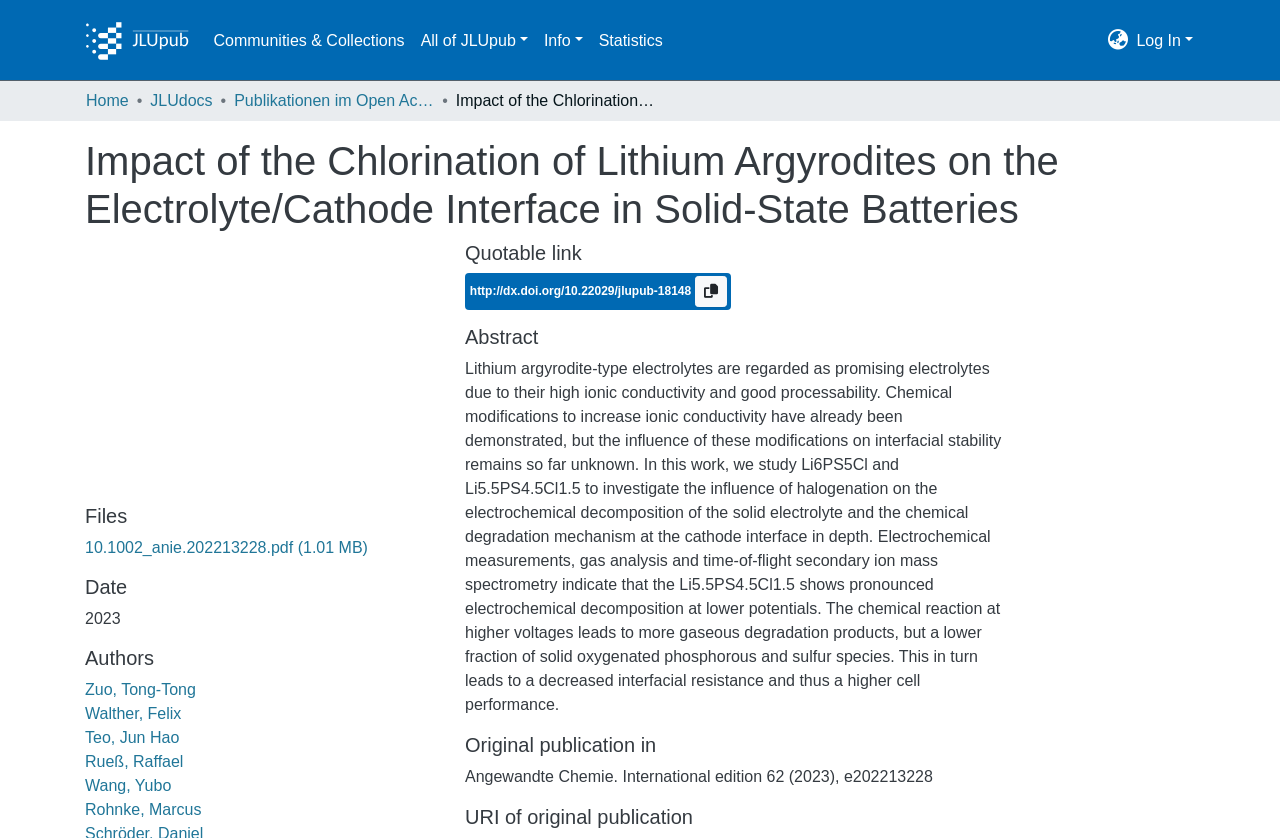Extract the main title from the webpage.

Impact of the Chlorination of Lithium Argyrodites on the Electrolyte/Cathode Interface in Solid-State Batteries